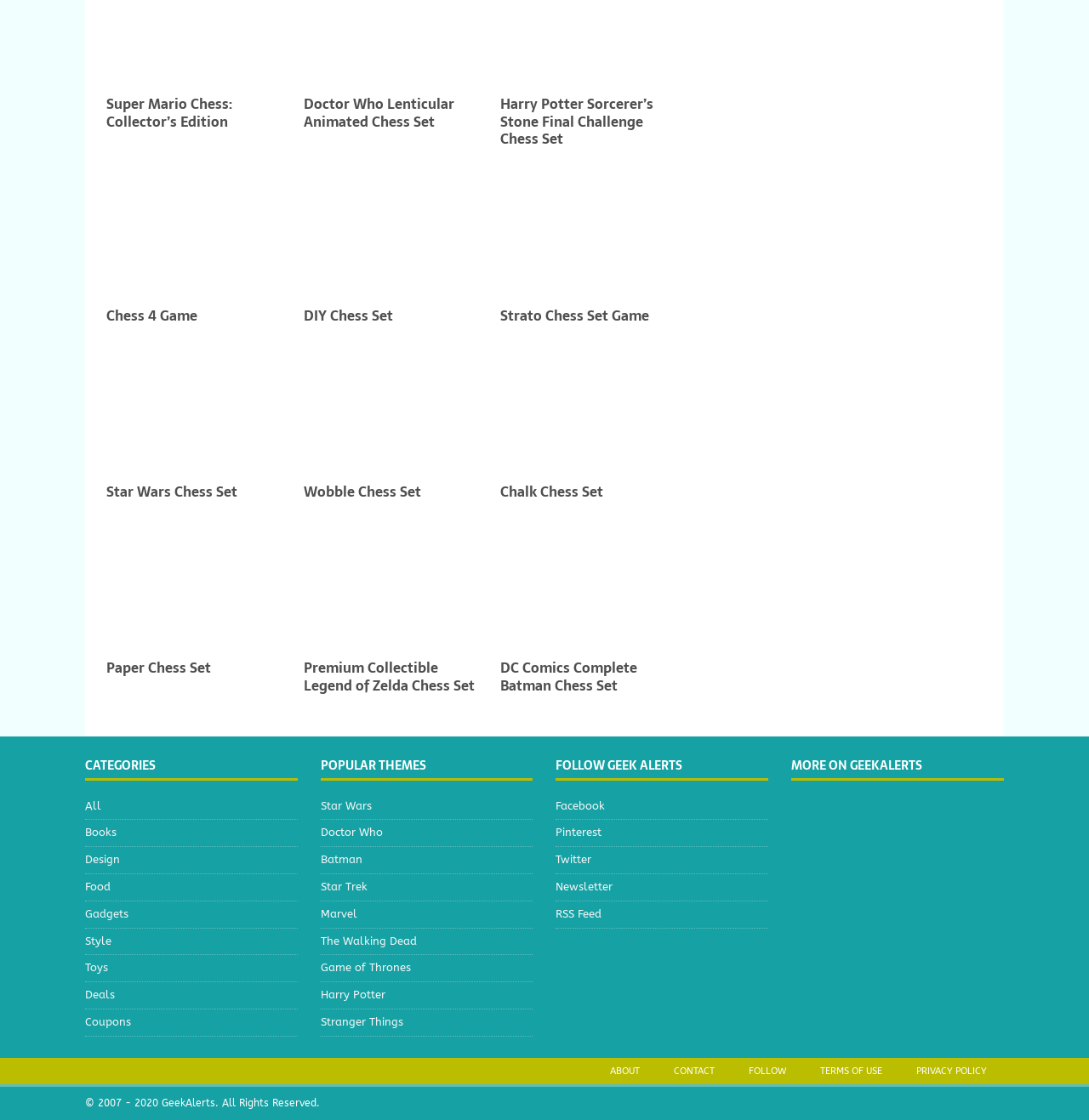Specify the bounding box coordinates for the region that must be clicked to perform the given instruction: "Select Toys category".

[0.078, 0.853, 0.273, 0.876]